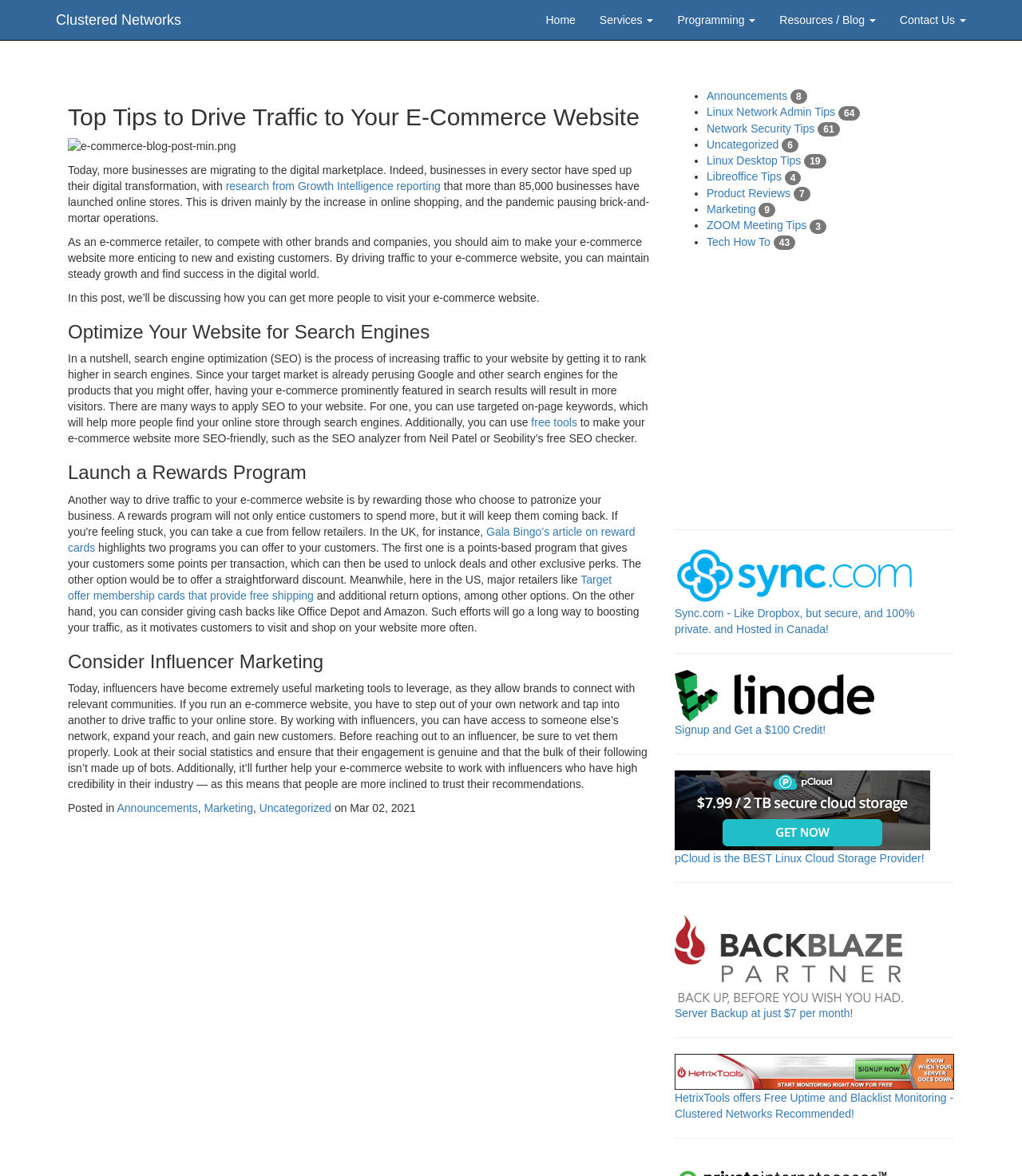What type of program is mentioned as an example of a rewards program?
Give a comprehensive and detailed explanation for the question.

The webpage mentions a points-based program as an example of a rewards program, where customers earn points per transaction that can be used to unlock deals and exclusive perks.